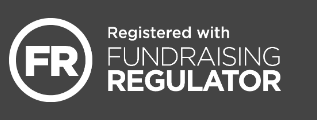What shape is the logo design?
Provide a fully detailed and comprehensive answer to the question.

The caption describes the logo as a bold, circular design, which means the shape of the logo is circular and prominently displays the letters 'FR'.